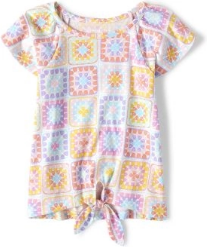Describe all the elements in the image with great detail.

This image showcases a delightful girls' short sleeve tie front top, featuring a vibrant and playful design with a colorful square pattern. The top is adorned with various pastel shades, including pinks, yellows, and purples, creating a whimsical look that is perfect for casual wear. The stylish tie detail at the front adds a trendy touch, contributing to its youthful charm. This top is a part of a collection from a Bangladesh childrenwear factory, ideal for bringing a touch of fun and color to any young girl's wardrobe.